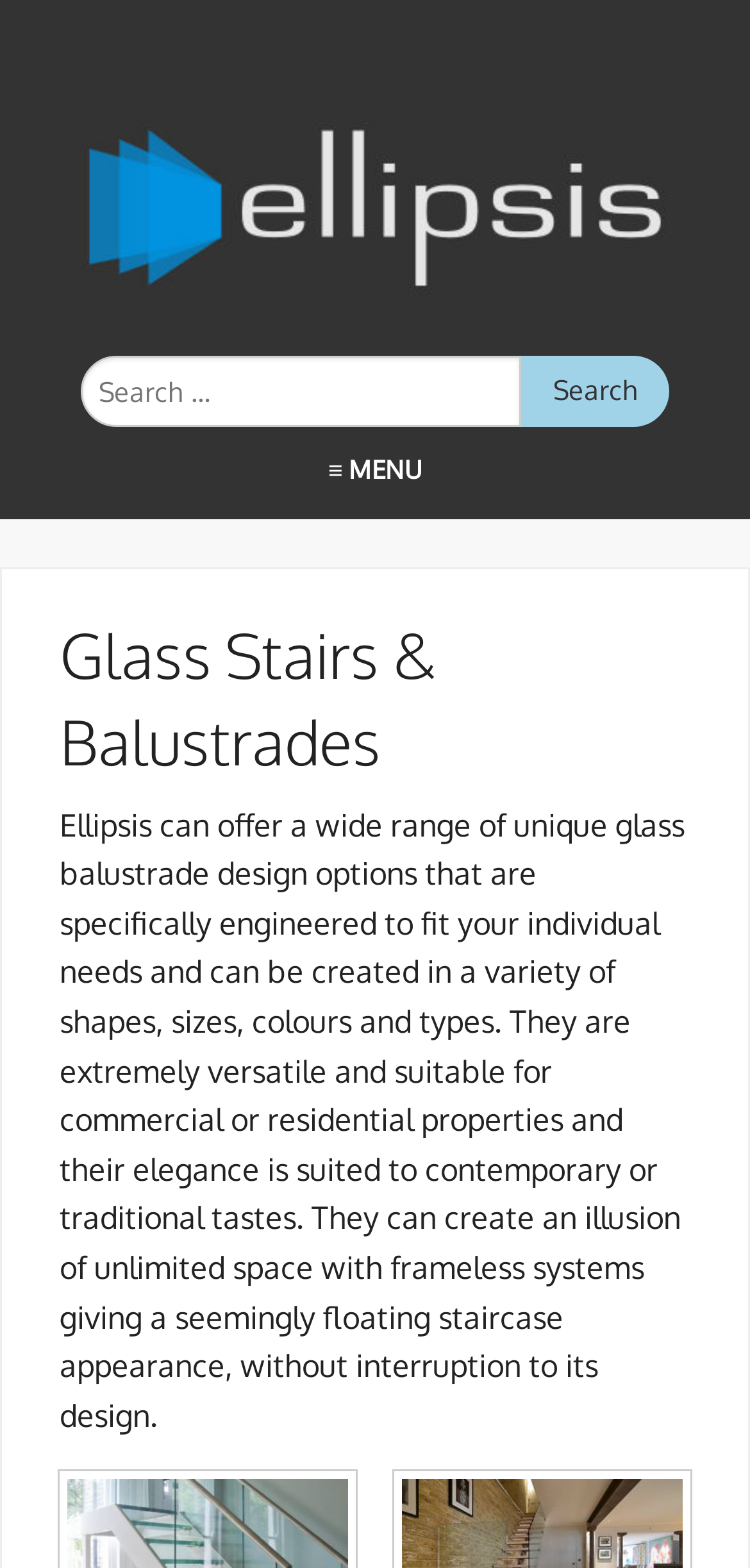Locate the bounding box coordinates of the clickable part needed for the task: "Search on this site".

None